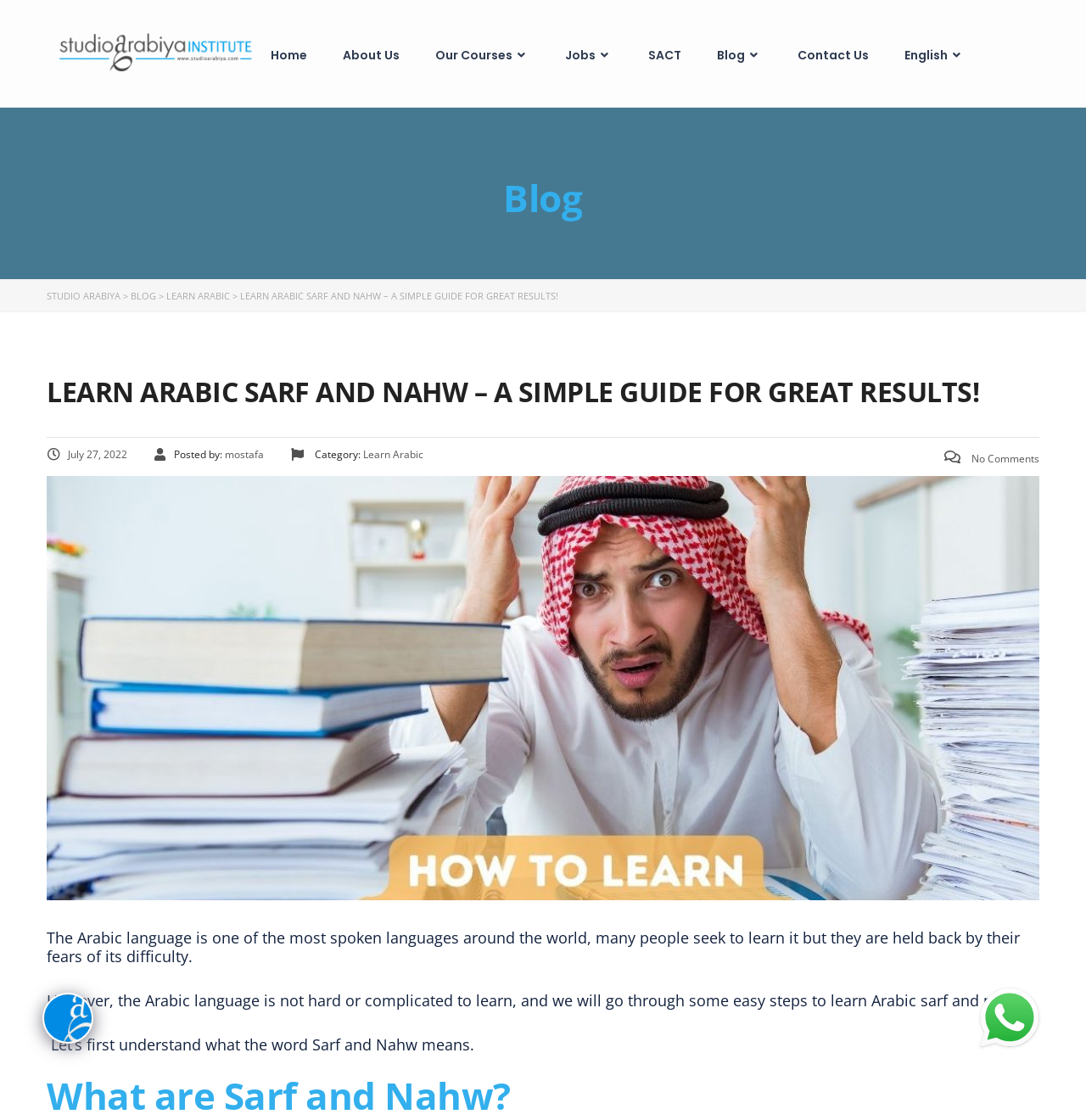Using the webpage screenshot and the element description Beyond Height, determine the bounding box coordinates. Specify the coordinates in the format (top-left x, top-left y, bottom-right x, bottom-right y) with values ranging from 0 to 1.

None